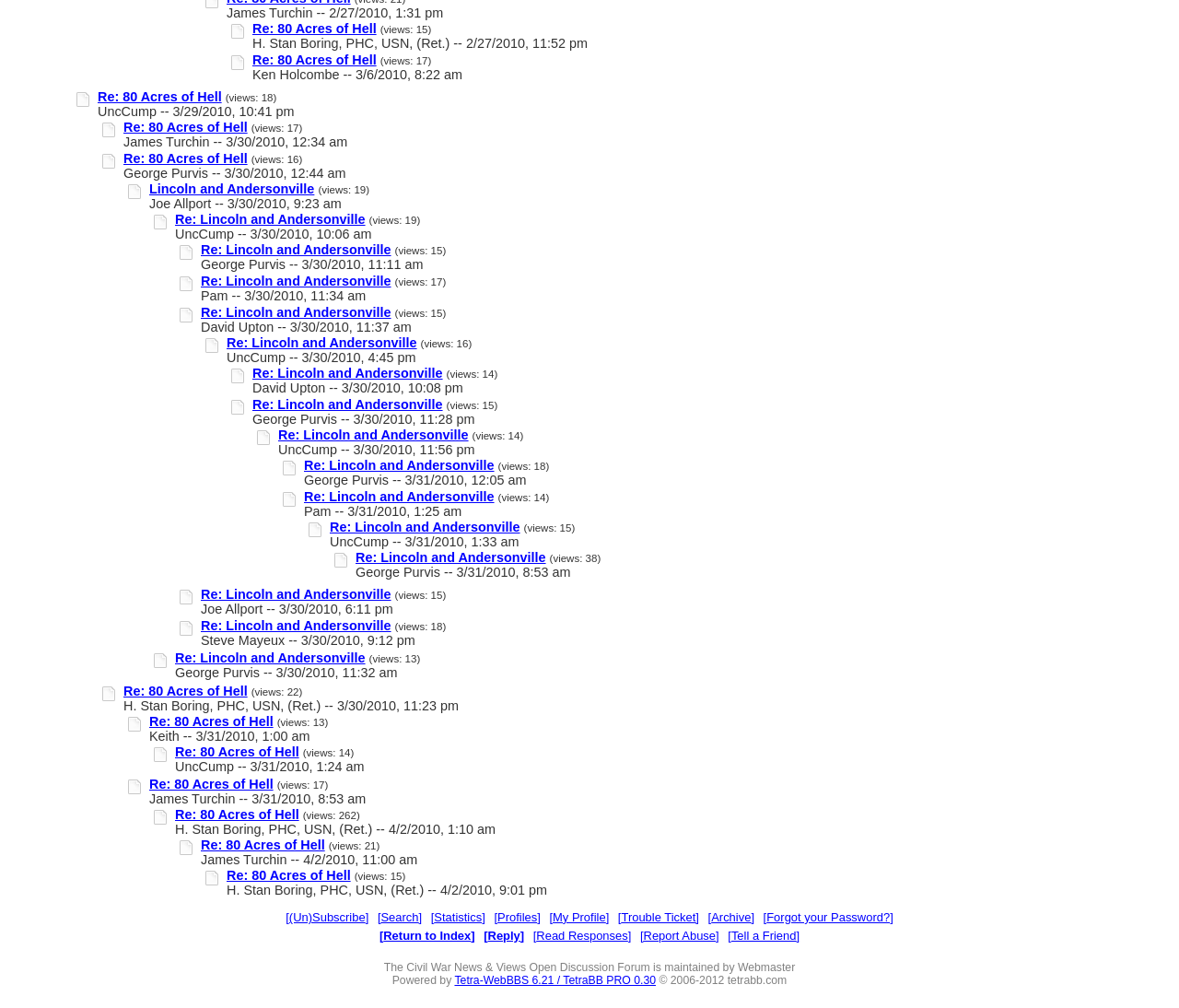Please provide a short answer using a single word or phrase for the question:
Who is the first person to respond to the topic?

H. Stan Boring